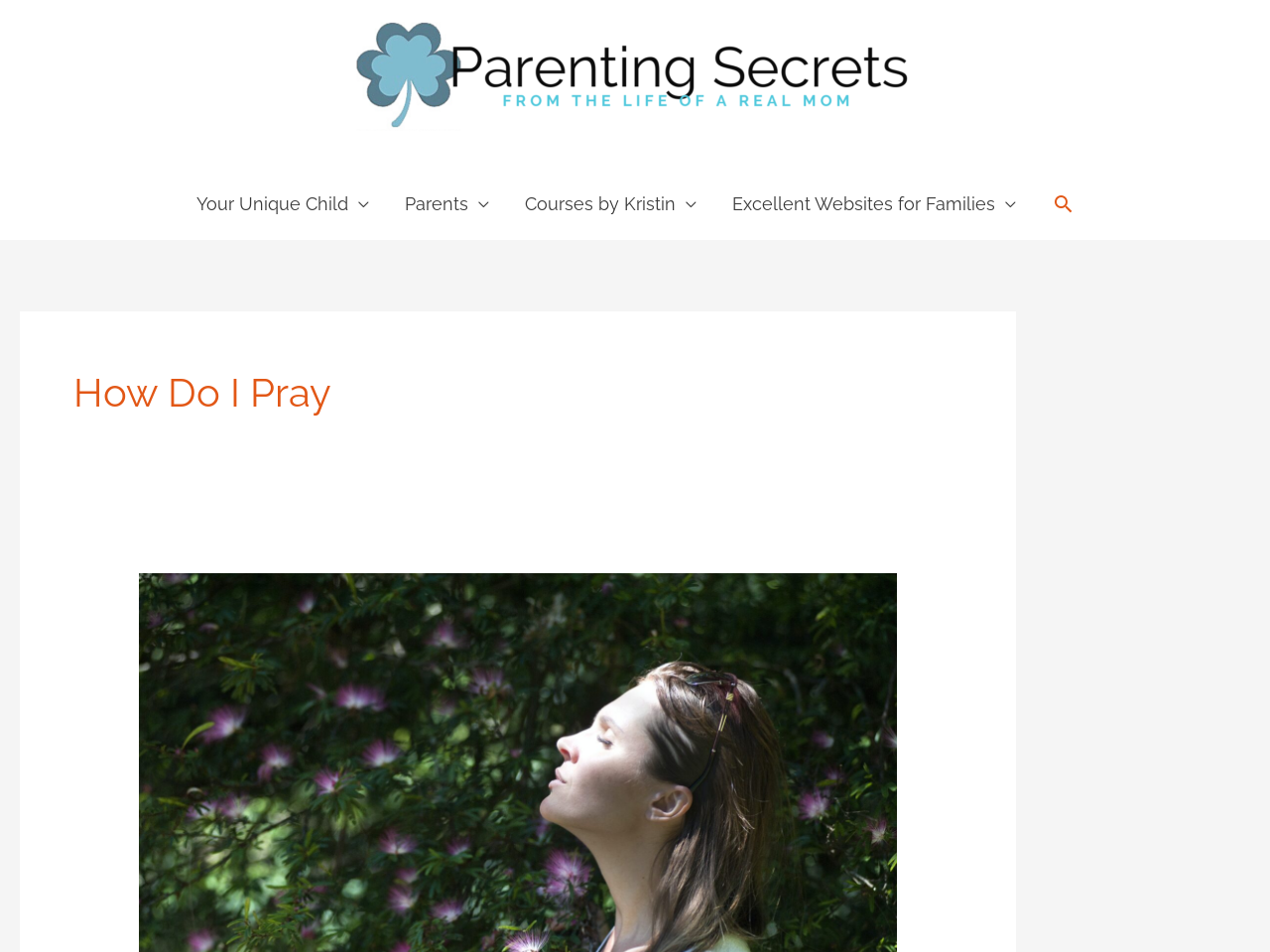Find the bounding box coordinates for the area that should be clicked to accomplish the instruction: "learn about How Do I Pray".

[0.058, 0.383, 0.758, 0.442]